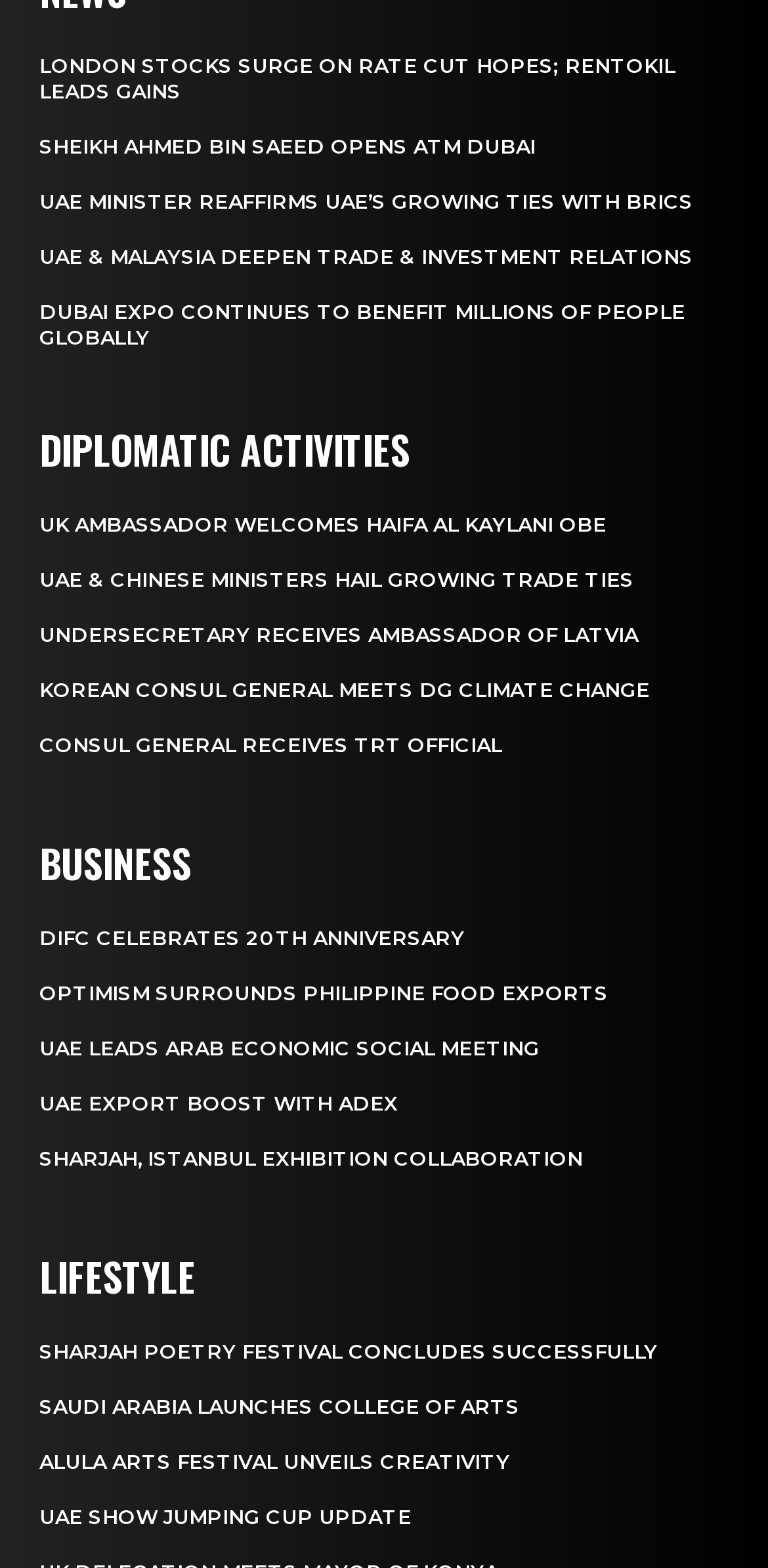How many news articles are listed under the 'LIFESTYLE' category?
From the details in the image, provide a complete and detailed answer to the question.

I counted three news articles with headings under the 'LIFESTYLE' category: 'SHARJAH POETRY FESTIVAL CONCLUDES SUCCESSFULLY', 'SAUDI ARABIA LAUNCHES COLLEGE OF ARTS', and 'ALULA ARTS FESTIVAL UNVEILS CREATIVITY', which suggests that there are three news articles listed under the 'LIFESTYLE' category.